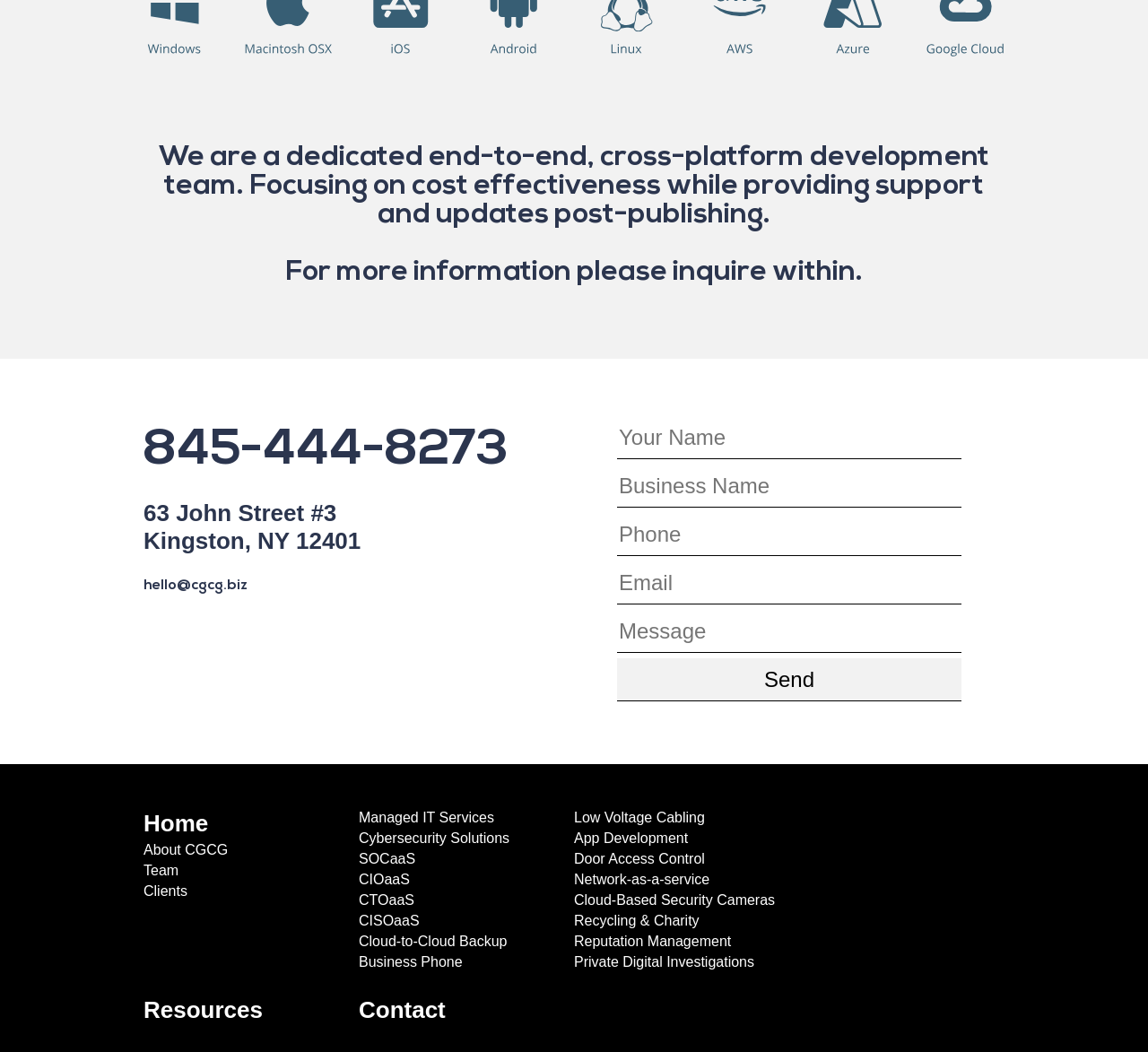Identify the bounding box for the UI element specified in this description: "Managed IT Services". The coordinates must be four float numbers between 0 and 1, formatted as [left, top, right, bottom].

[0.312, 0.77, 0.5, 0.785]